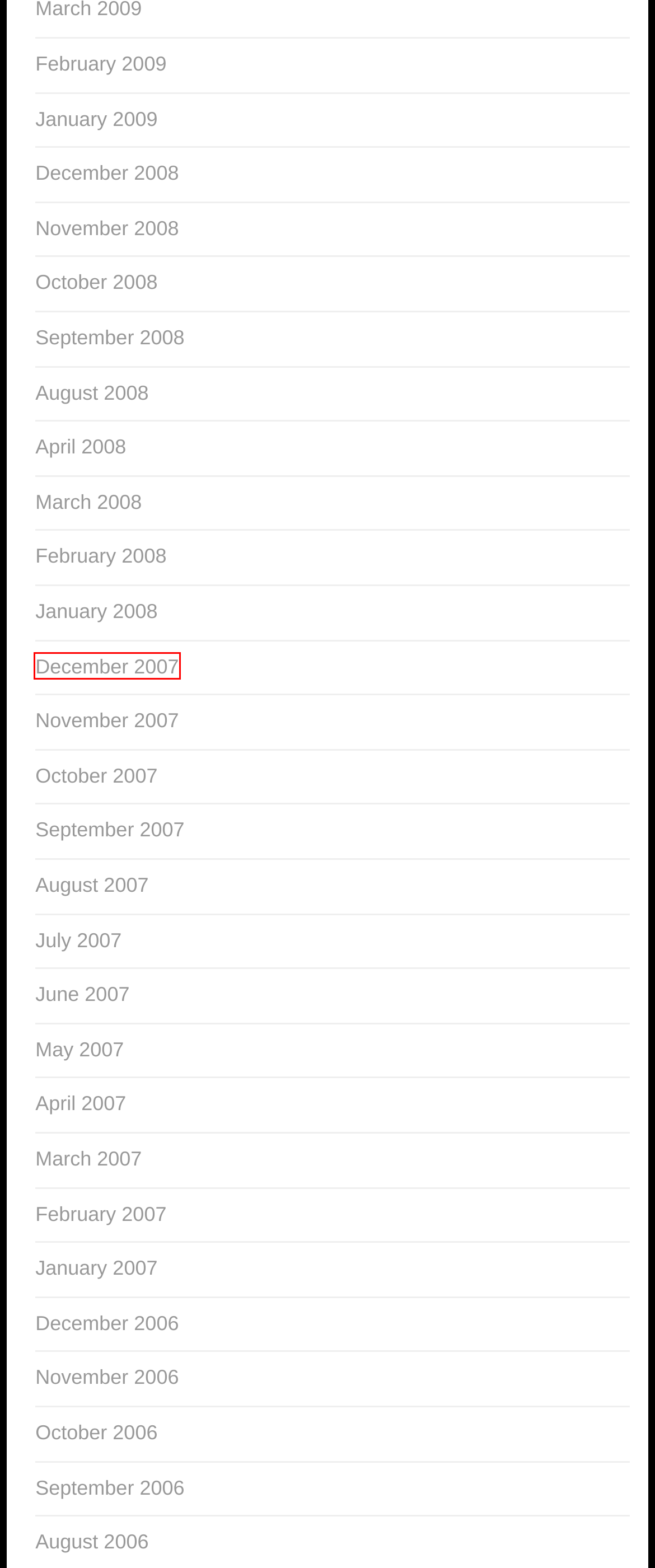You are provided with a screenshot of a webpage where a red rectangle bounding box surrounds an element. Choose the description that best matches the new webpage after clicking the element in the red bounding box. Here are the choices:
A. August 2006 - Free Football Picks
B. October 2007 - Free Football Picks
C. April 2008 - Free Football Picks
D. October 2008 - Free Football Picks
E. December 2008 - Free Football Picks
F. January 2009 - Free Football Picks
G. September 2006 - Free Football Picks
H. December 2007 - Free Football Picks

H